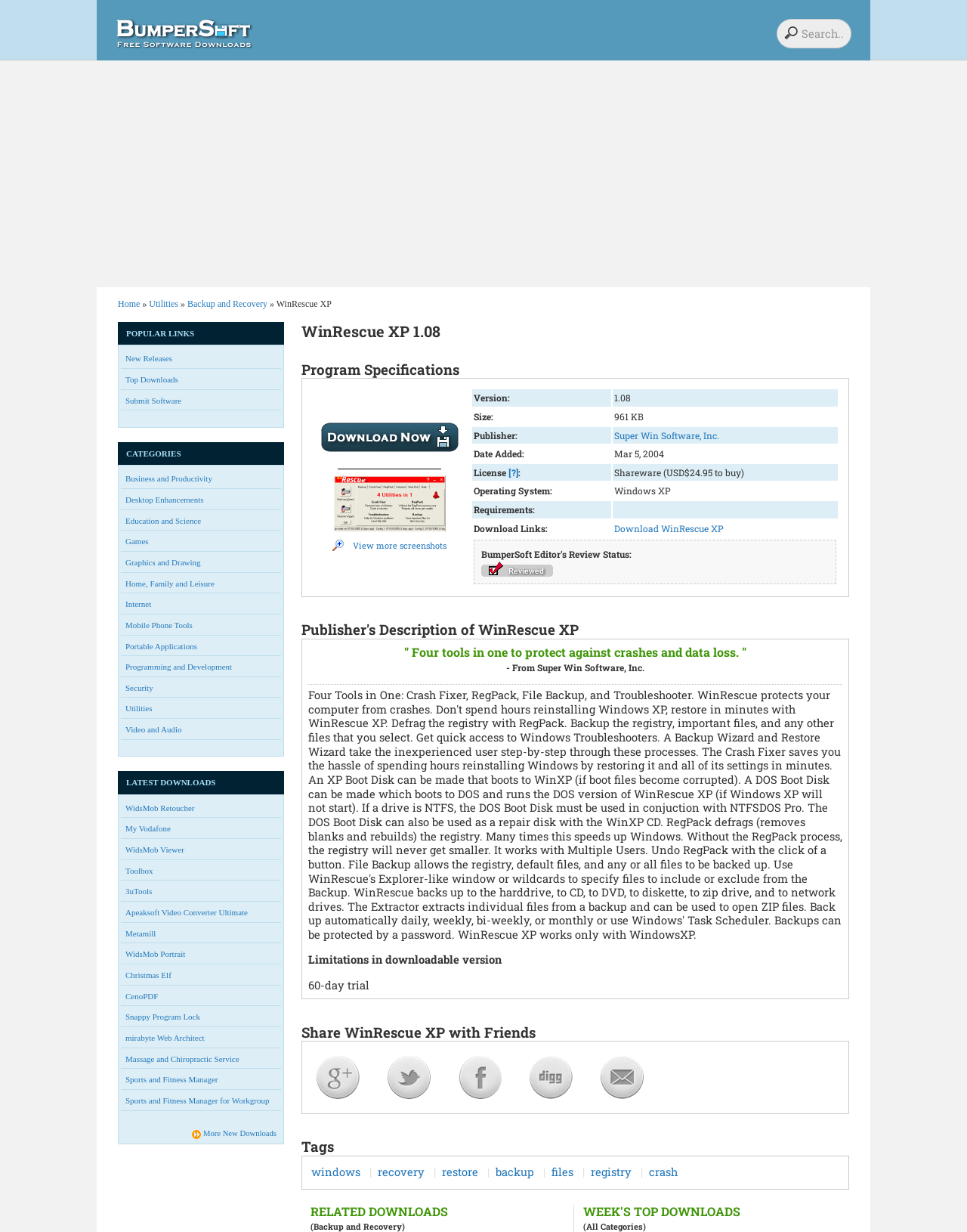Indicate the bounding box coordinates of the element that must be clicked to execute the instruction: "View more screenshots". The coordinates should be given as four float numbers between 0 and 1, i.e., [left, top, right, bottom].

[0.365, 0.438, 0.462, 0.447]